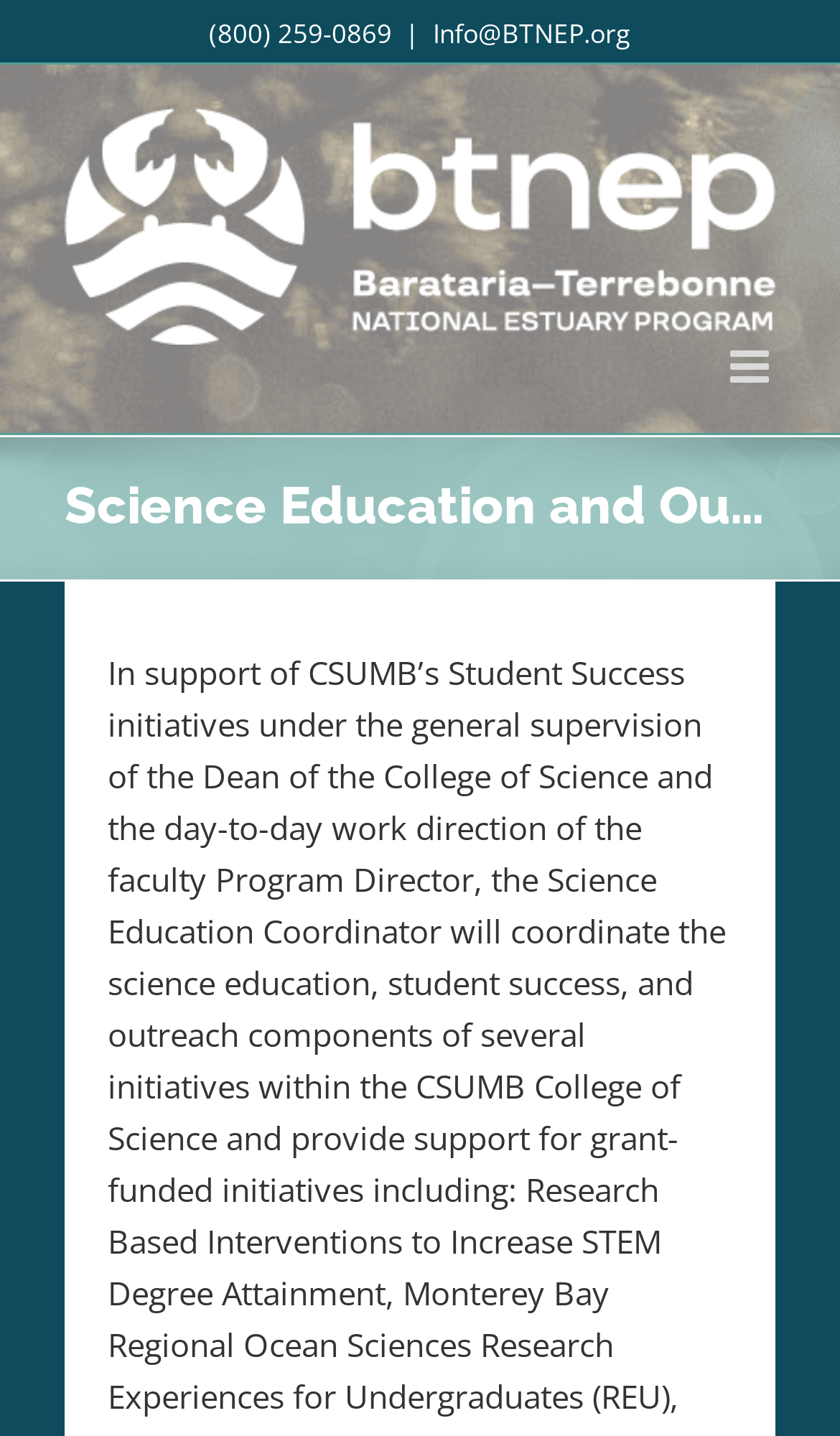Using the provided description: "alt="BTNEP Website Logo"", find the bounding box coordinates of the corresponding UI element. The output should be four float numbers between 0 and 1, in the format [left, top, right, bottom].

[0.077, 0.075, 0.923, 0.24]